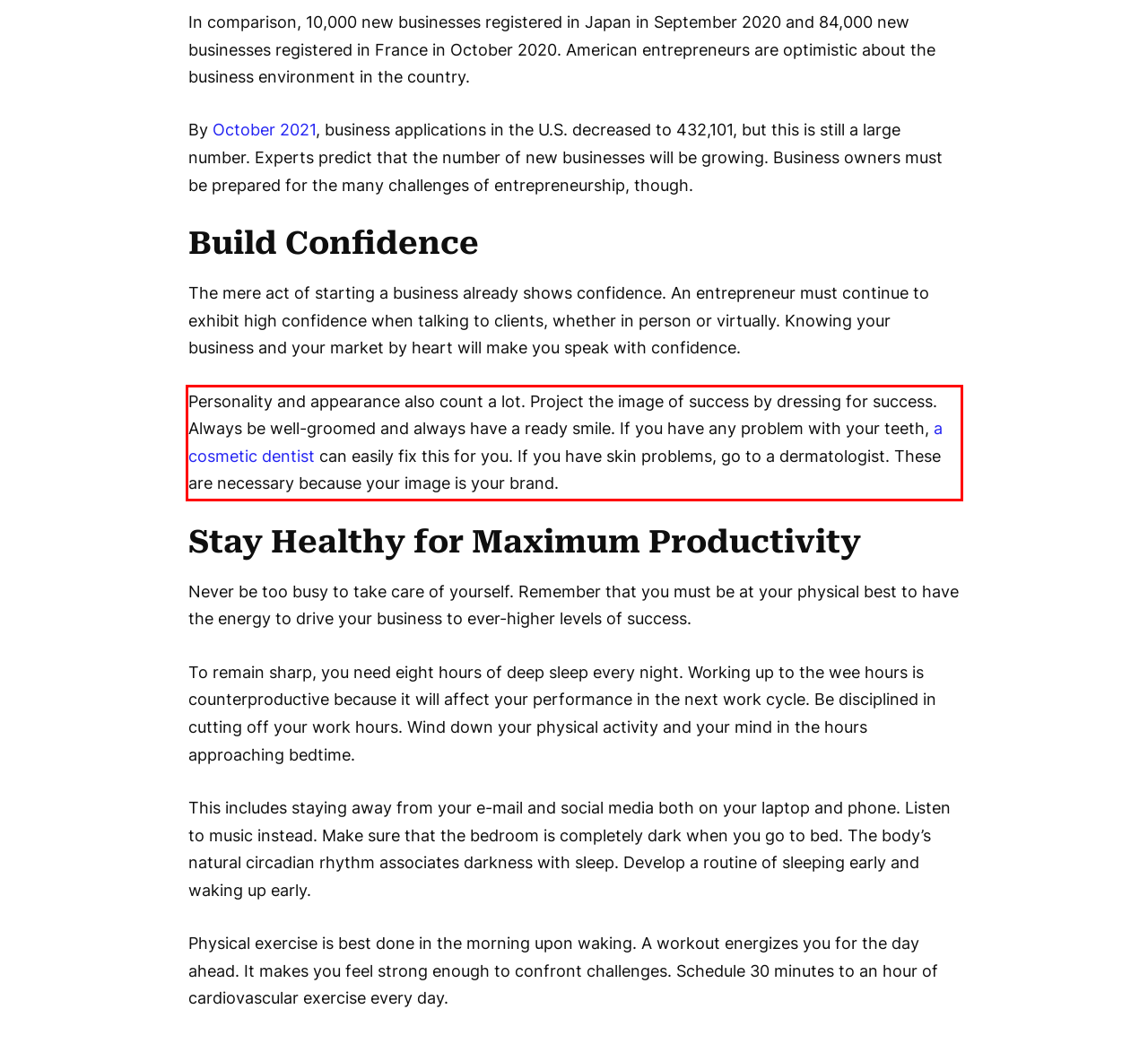Within the screenshot of the webpage, there is a red rectangle. Please recognize and generate the text content inside this red bounding box.

Personality and appearance also count a lot. Project the image of success by dressing for success. Always be well-groomed and always have a ready smile. If you have any problem with your teeth, a cosmetic dentist can easily fix this for you. If you have skin problems, go to a dermatologist. These are necessary because your image is your brand.